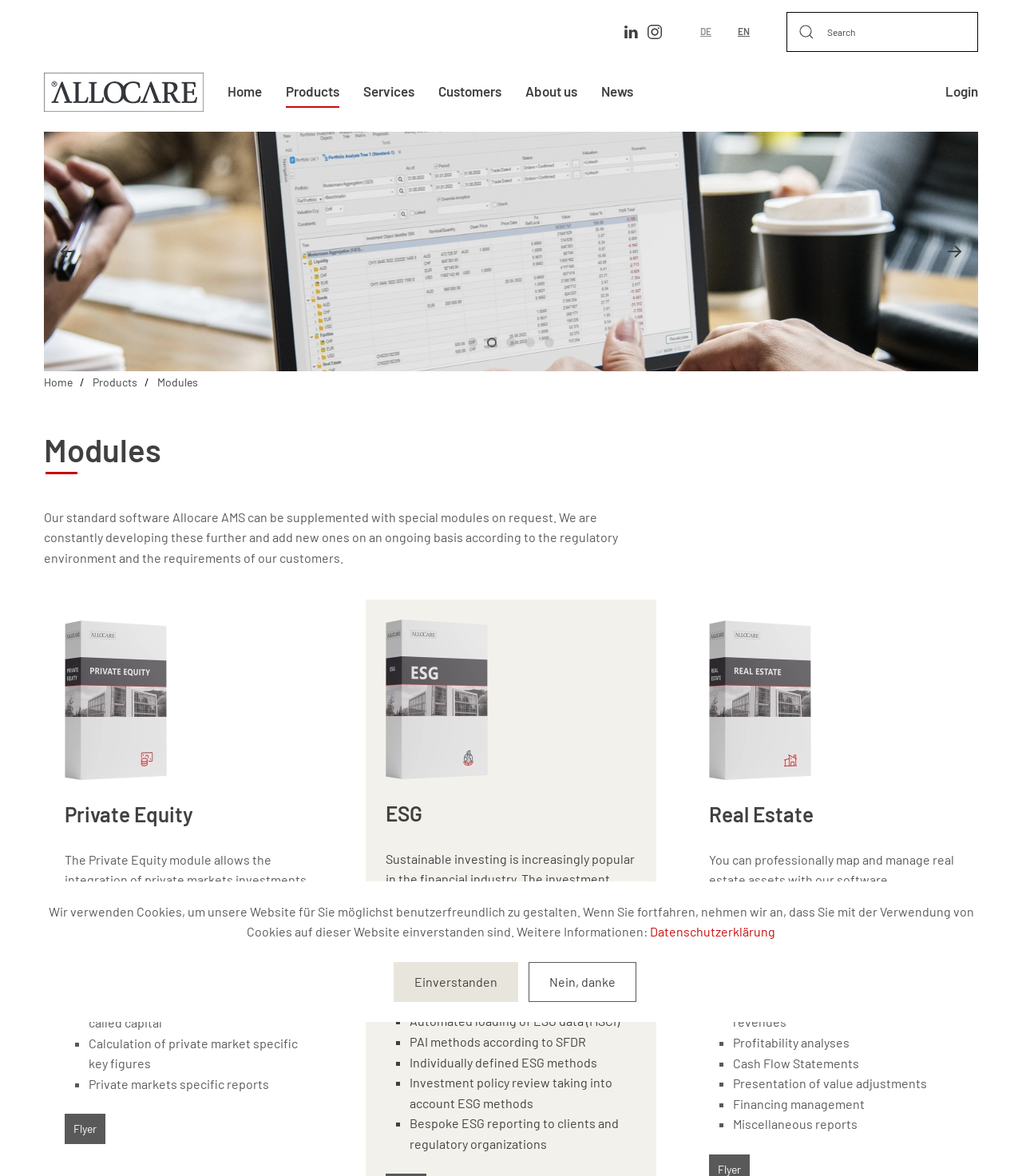How many slides are available in the carousel?
Look at the image and answer the question using a single word or phrase.

5